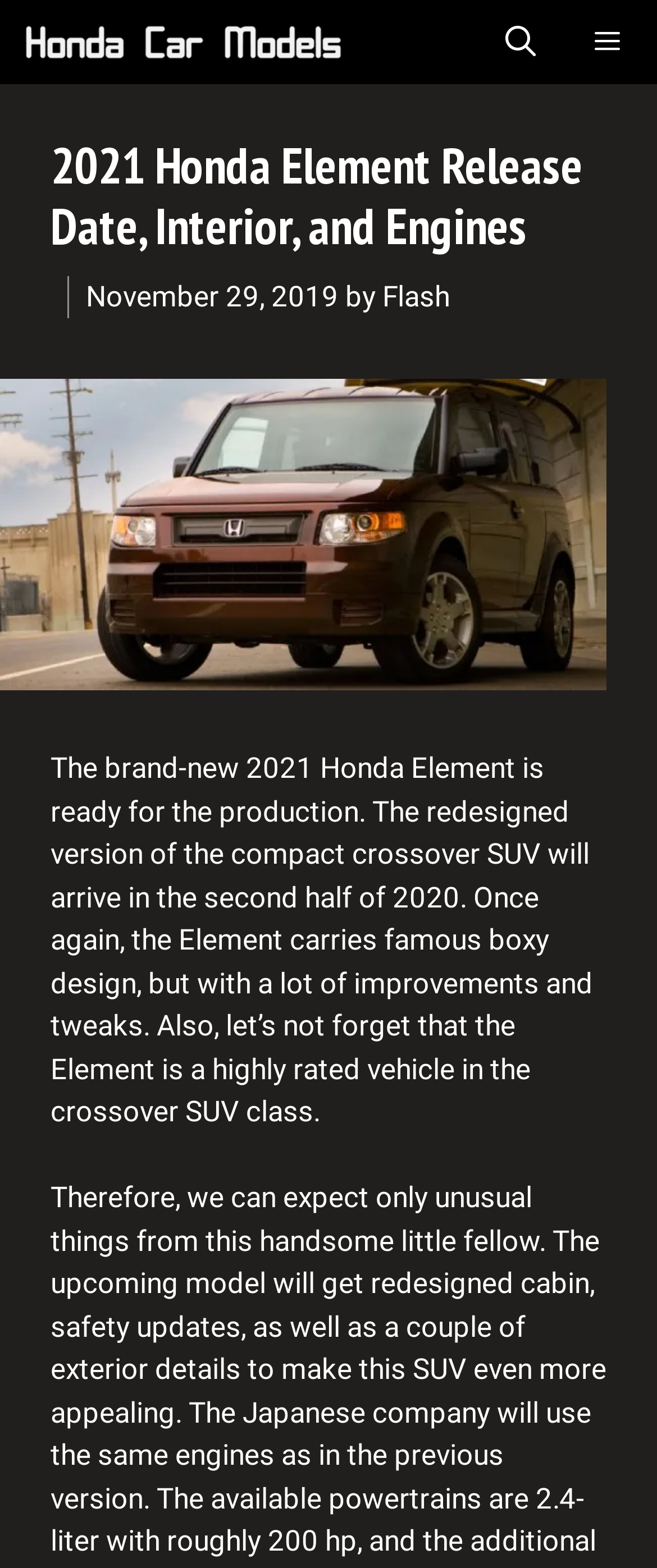What is the design of the 2021 Honda Element?
Refer to the image and give a detailed answer to the query.

The webpage mentions that the Element carries a 'famous boxy design, but with a lot of improvements and tweaks', indicating that the design of the 2021 Honda Element is boxy in nature.